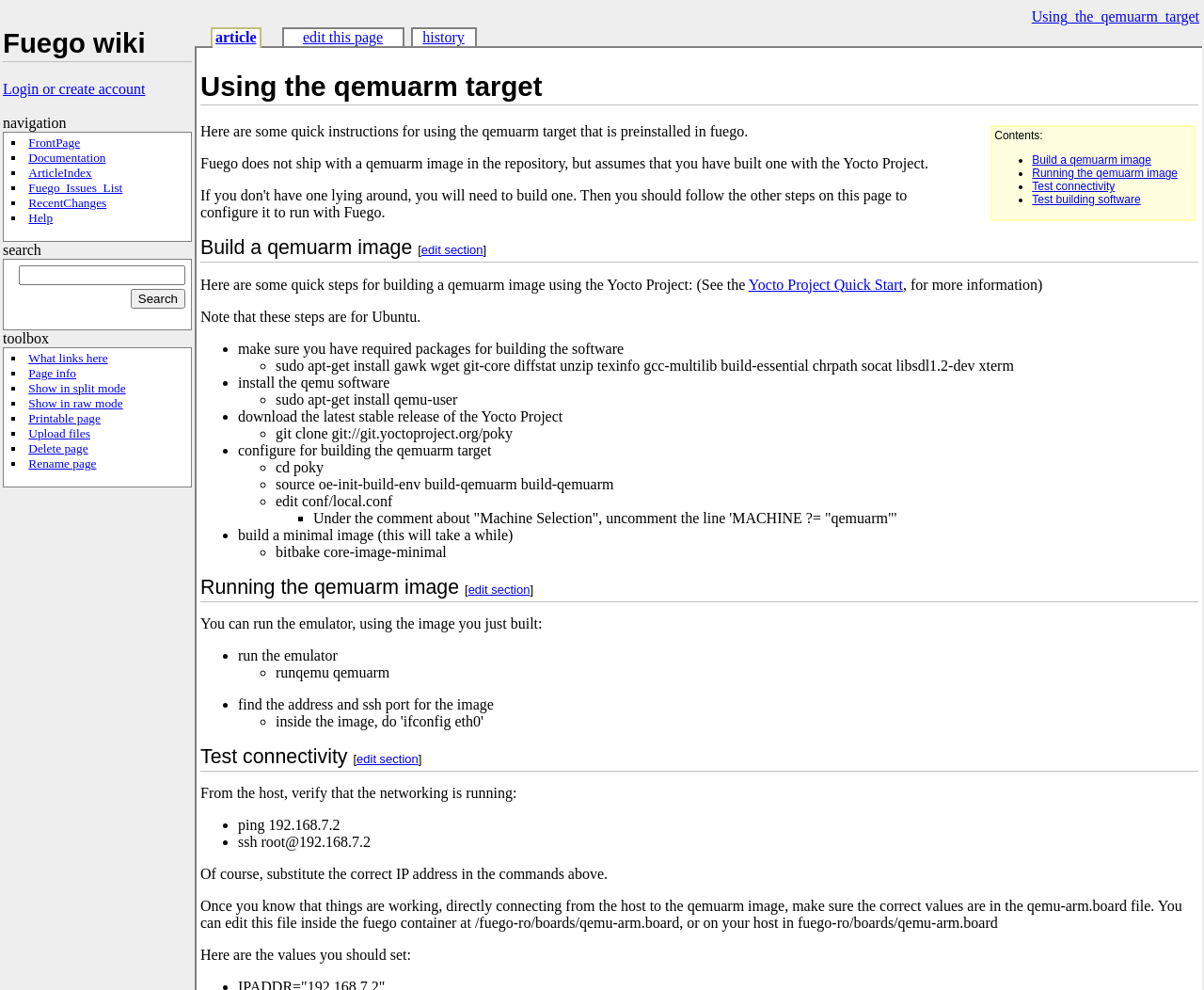Please respond to the question using a single word or phrase:
What are the contents of the current page?

Build a qemuarm image, Running the qemuarm image, etc.